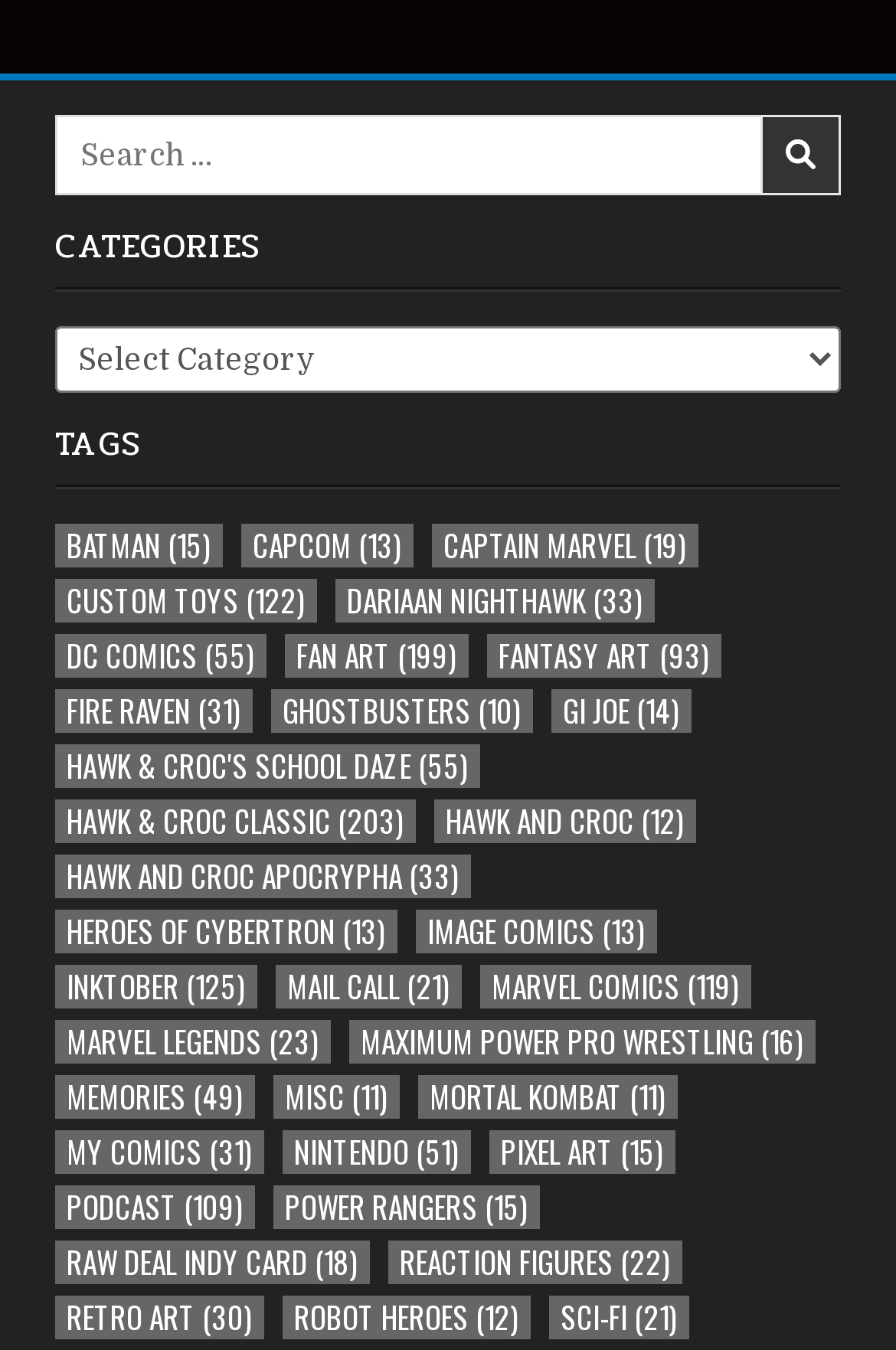Please provide the bounding box coordinates for the element that needs to be clicked to perform the following instruction: "View Batman items". The coordinates should be given as four float numbers between 0 and 1, i.e., [left, top, right, bottom].

[0.062, 0.389, 0.249, 0.421]